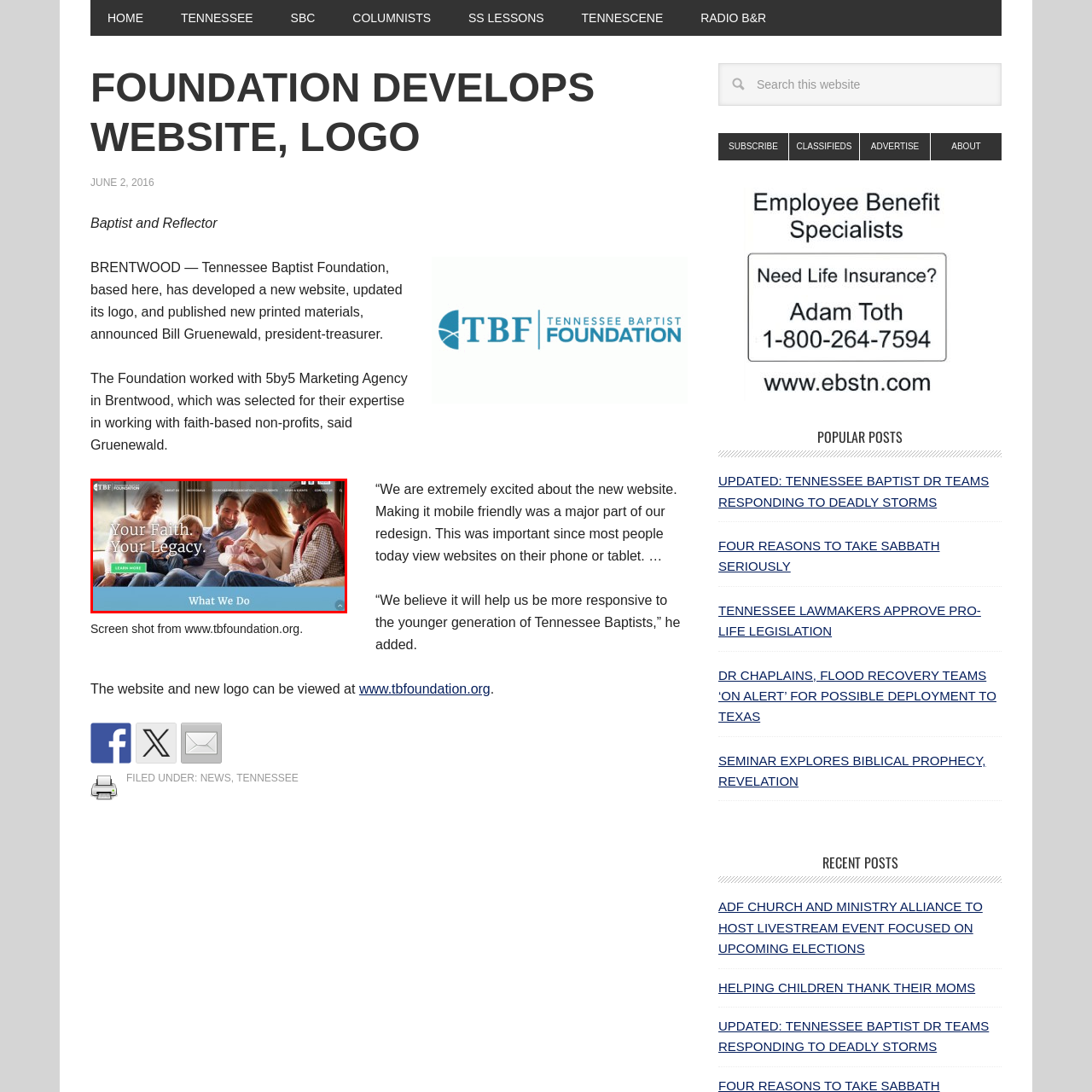What is the purpose of the button below the text?
Check the image encapsulated by the red bounding box and answer the question comprehensively.

Below the text, a button invites visitors to 'LEARN MORE,' encouraging engagement with the foundation's services, which suggests that the purpose of the button is to invite visitors to learn more about the foundation's work.